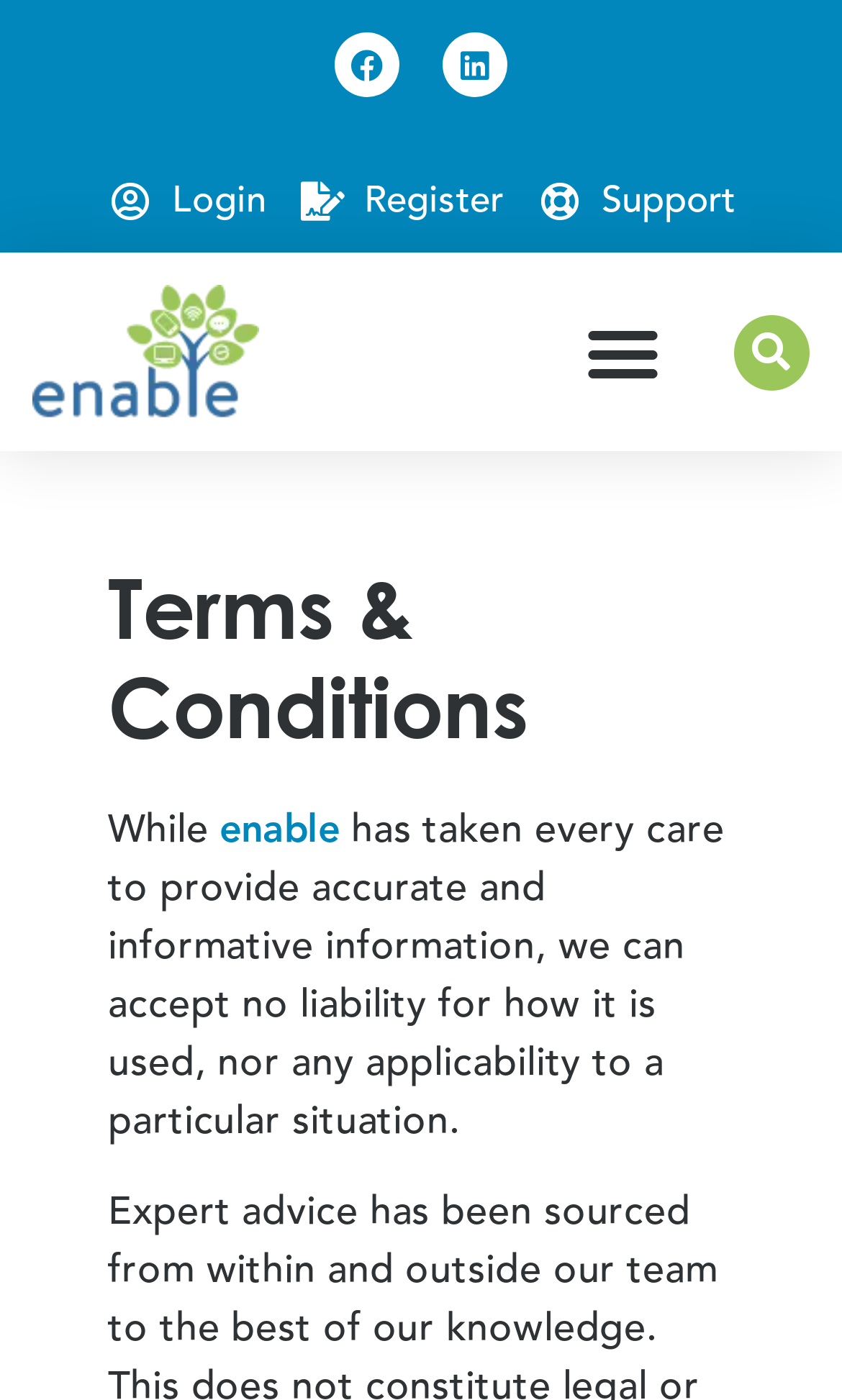What is the position of the login link?
With the help of the image, please provide a detailed response to the question.

I analyzed the bounding box coordinates of the login link, which are [0.126, 0.123, 0.316, 0.165], and compared them with other elements. Based on the y1 and y2 coordinates, I determined that the login link is positioned at the top left of the webpage.